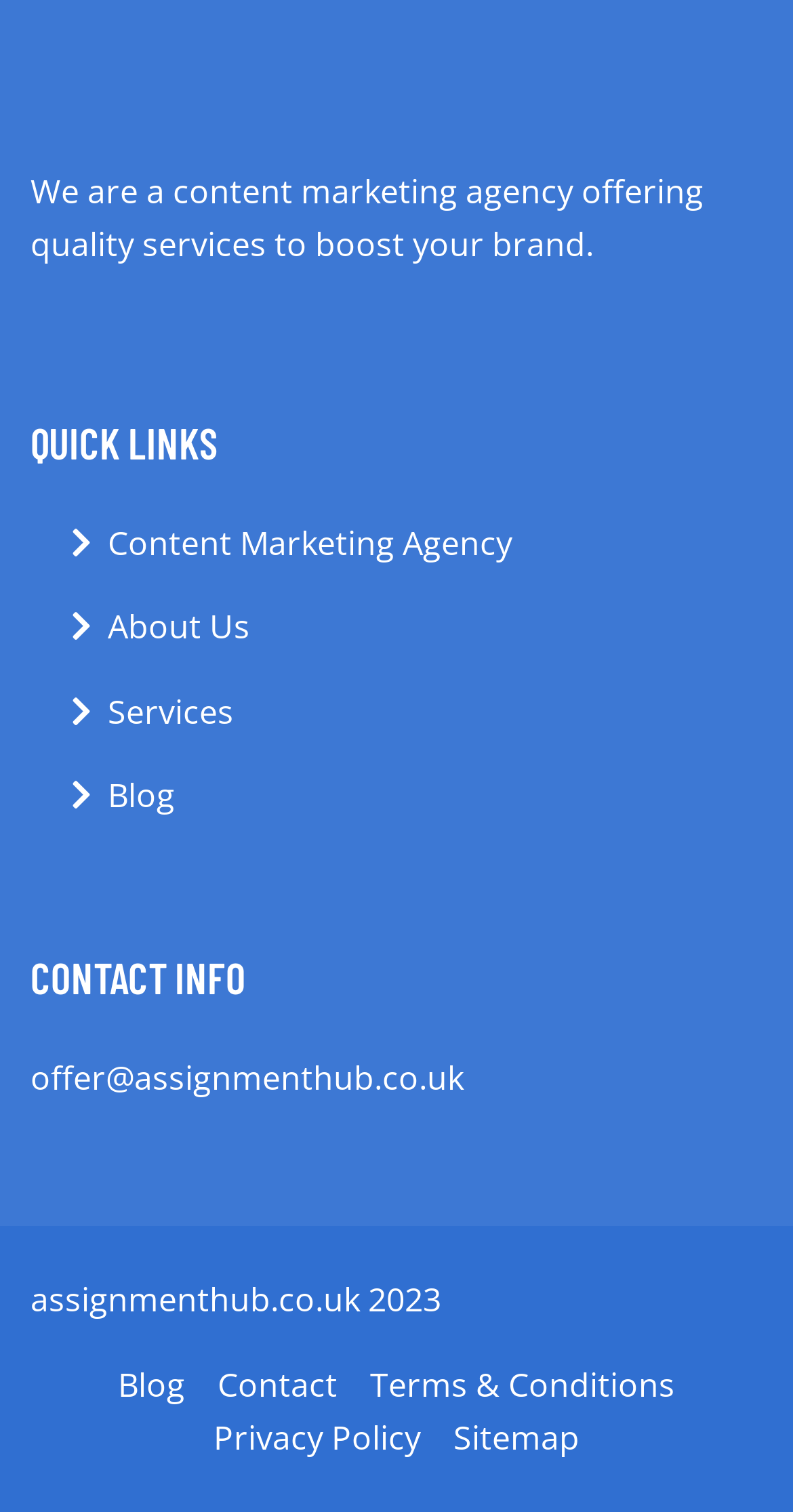Determine the bounding box coordinates of the UI element that matches the following description: "Terms & Conditions". The coordinates should be four float numbers between 0 and 1 in the format [left, top, right, bottom].

[0.446, 0.9, 0.872, 0.934]